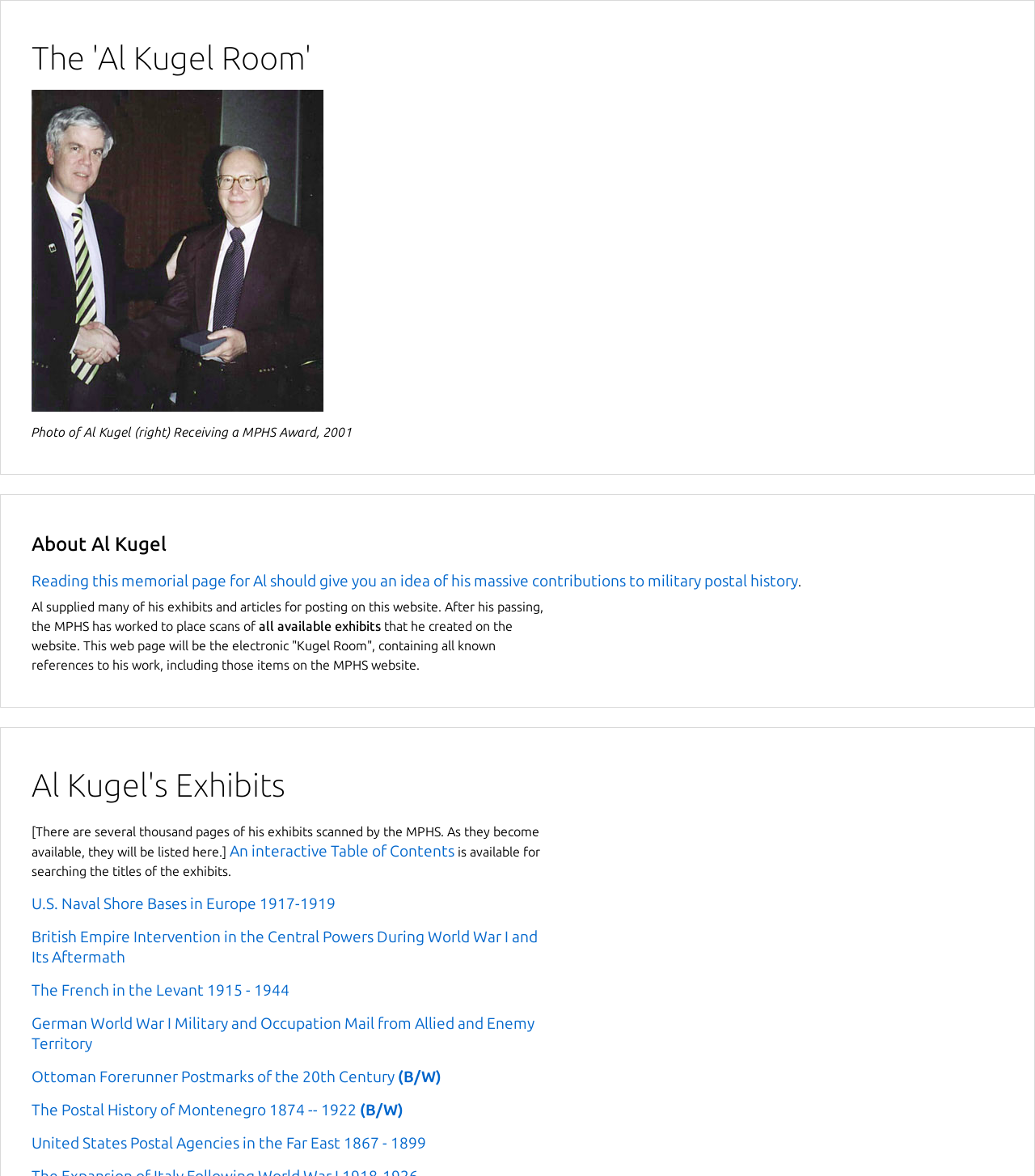Please determine the bounding box coordinates of the element to click in order to execute the following instruction: "View the ABOUT US page". The coordinates should be four float numbers between 0 and 1, specified as [left, top, right, bottom].

None